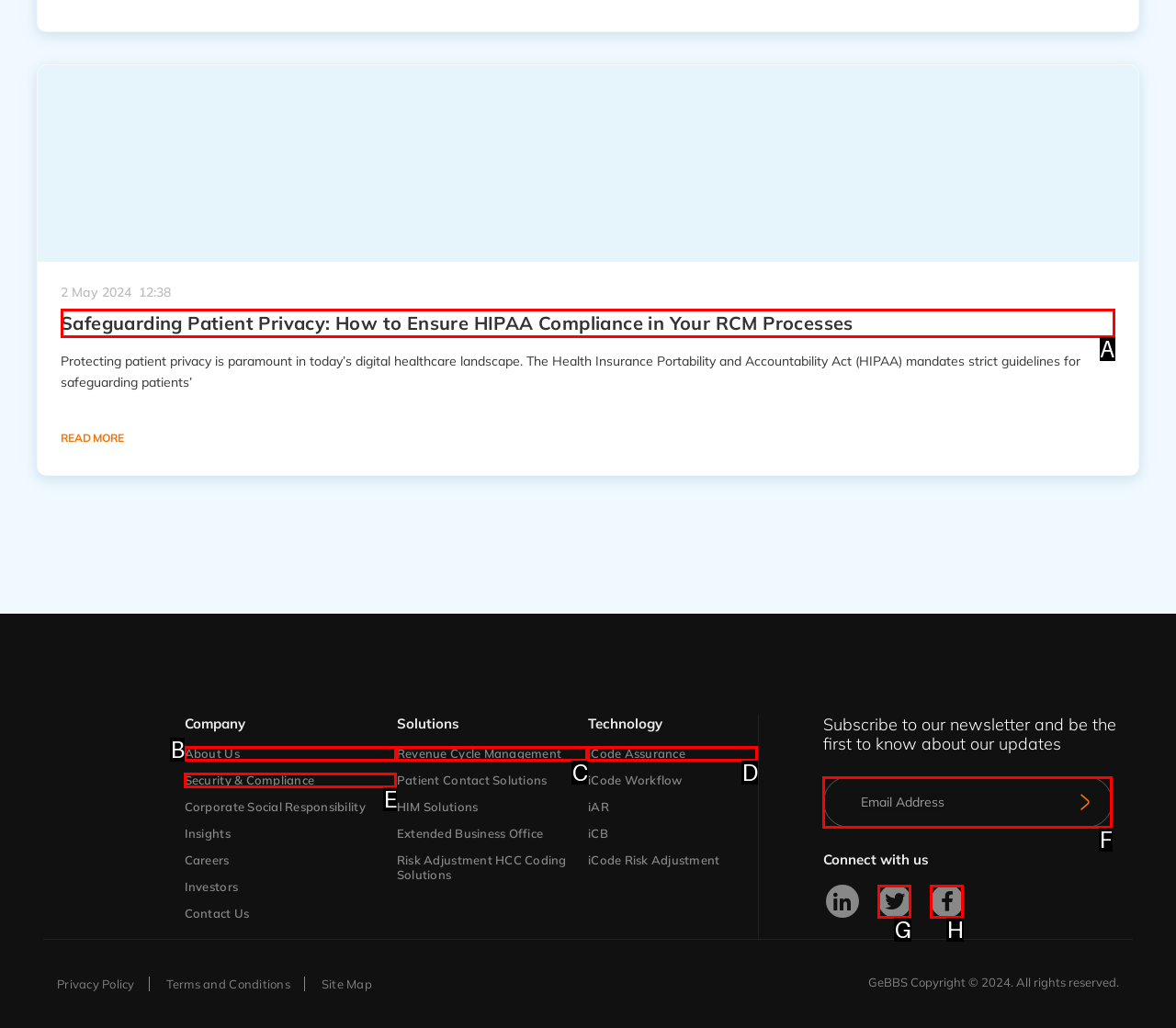Select the HTML element that needs to be clicked to carry out the task: Read the article about HIPAA compliance
Provide the letter of the correct option.

A